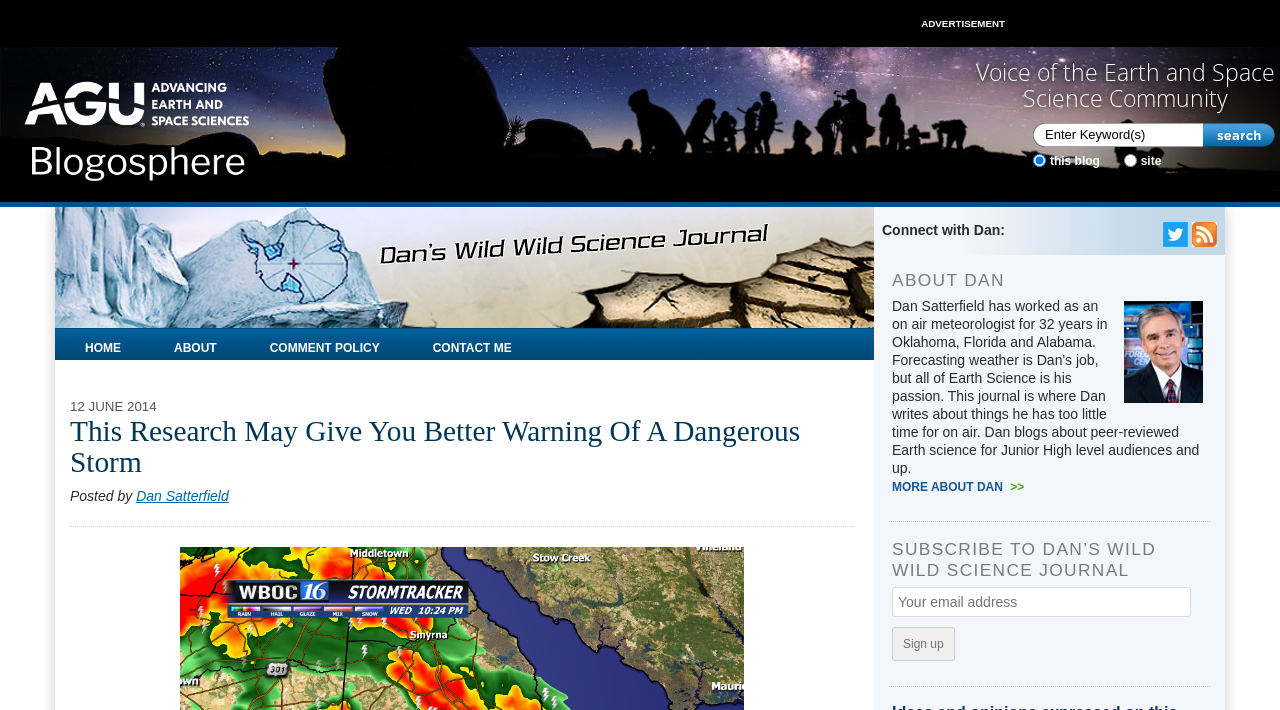Locate the bounding box coordinates of the clickable region necessary to complete the following instruction: "View the home page". Provide the coordinates in the format of four float numbers between 0 and 1, i.e., [left, top, right, bottom].

[0.047, 0.589, 0.114, 0.634]